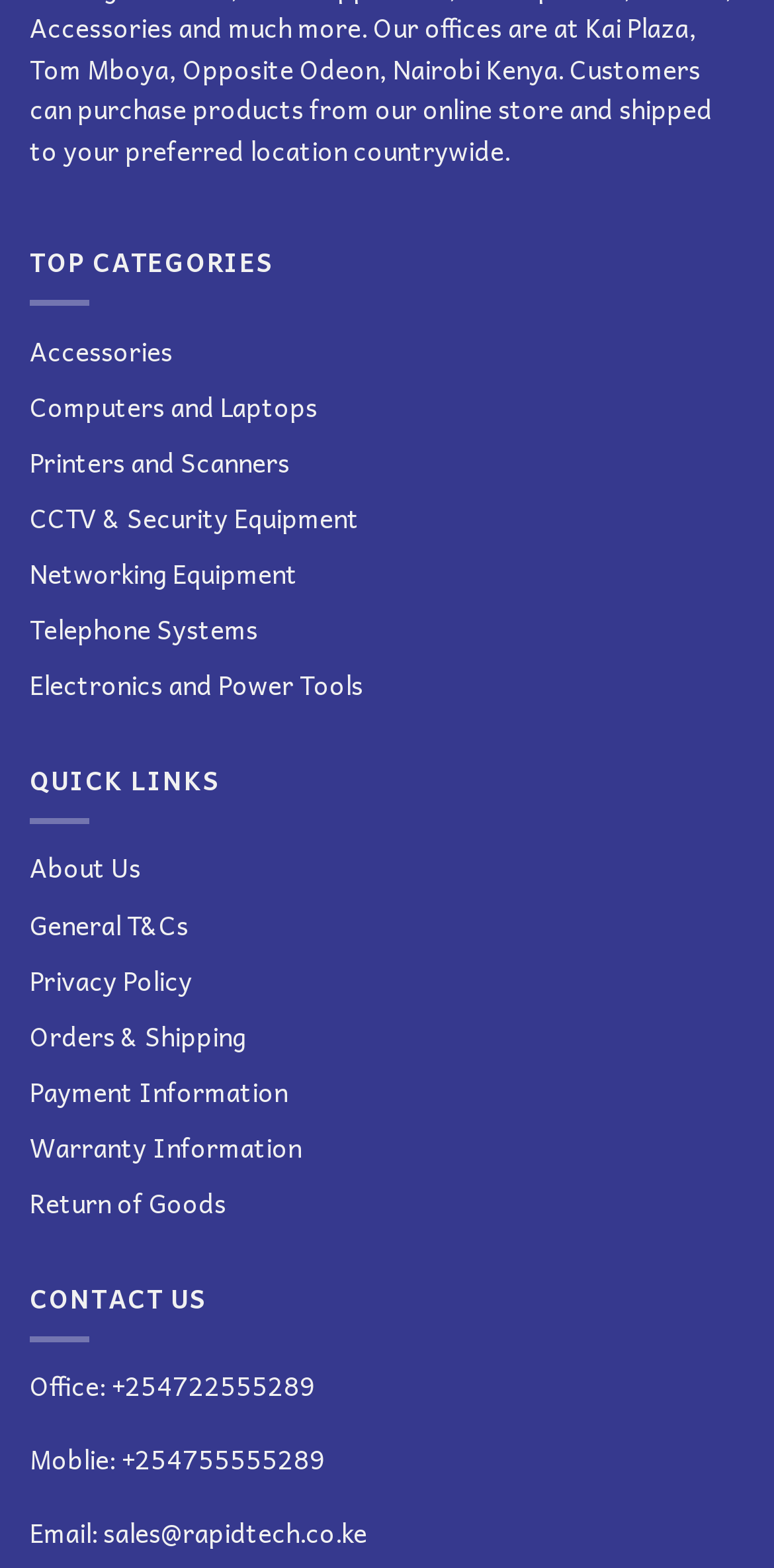Please provide a detailed answer to the question below based on the screenshot: 
What is the purpose of the 'QUICK LINKS' section?

The 'QUICK LINKS' section appears to provide quick links to various pages on the website, such as 'About Us', 'General T&Cs', 'Privacy Policy', and so on, allowing users to quickly access important information.